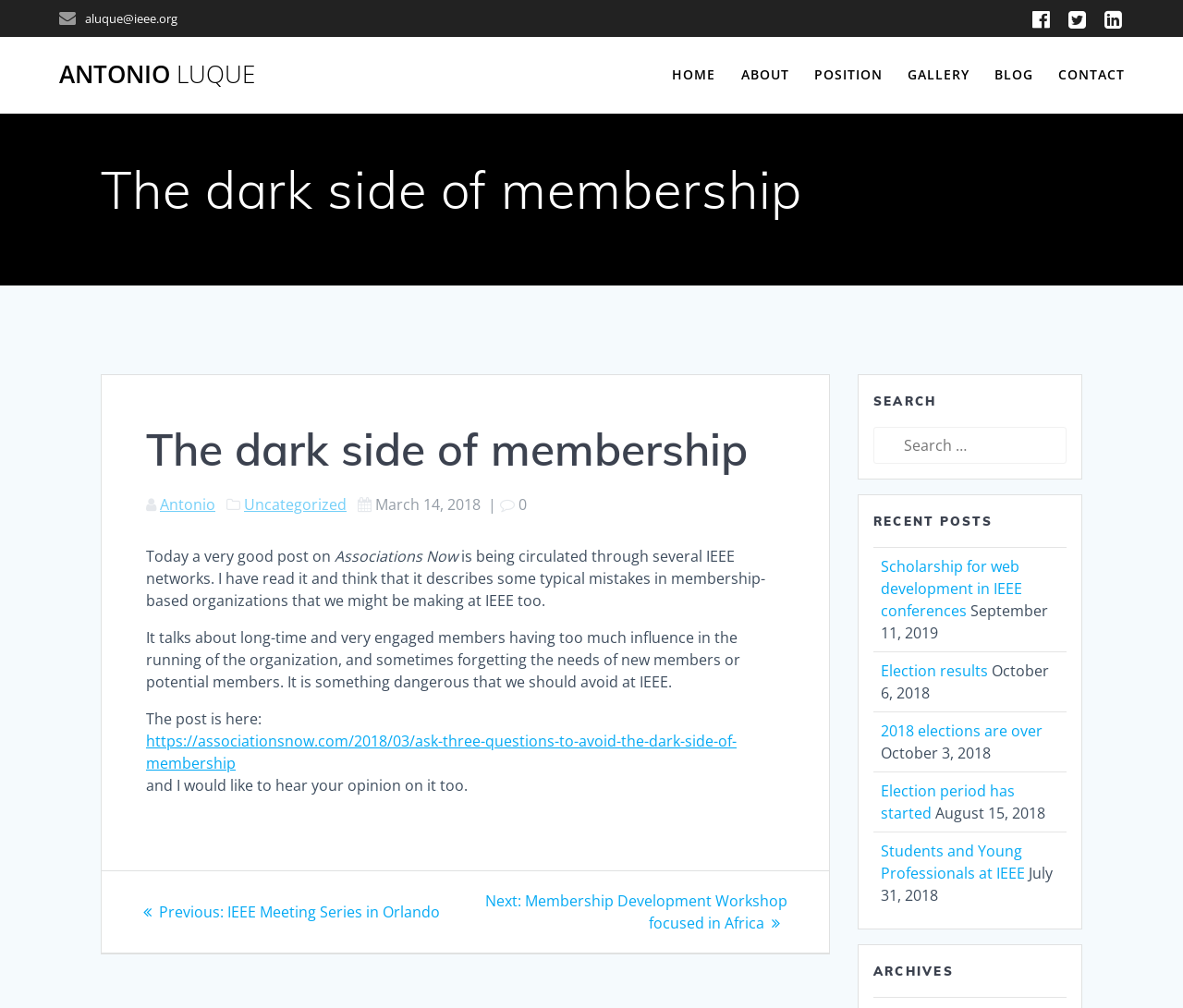Please locate the bounding box coordinates of the element that needs to be clicked to achieve the following instruction: "Follow us on Facebook". The coordinates should be four float numbers between 0 and 1, i.e., [left, top, right, bottom].

None